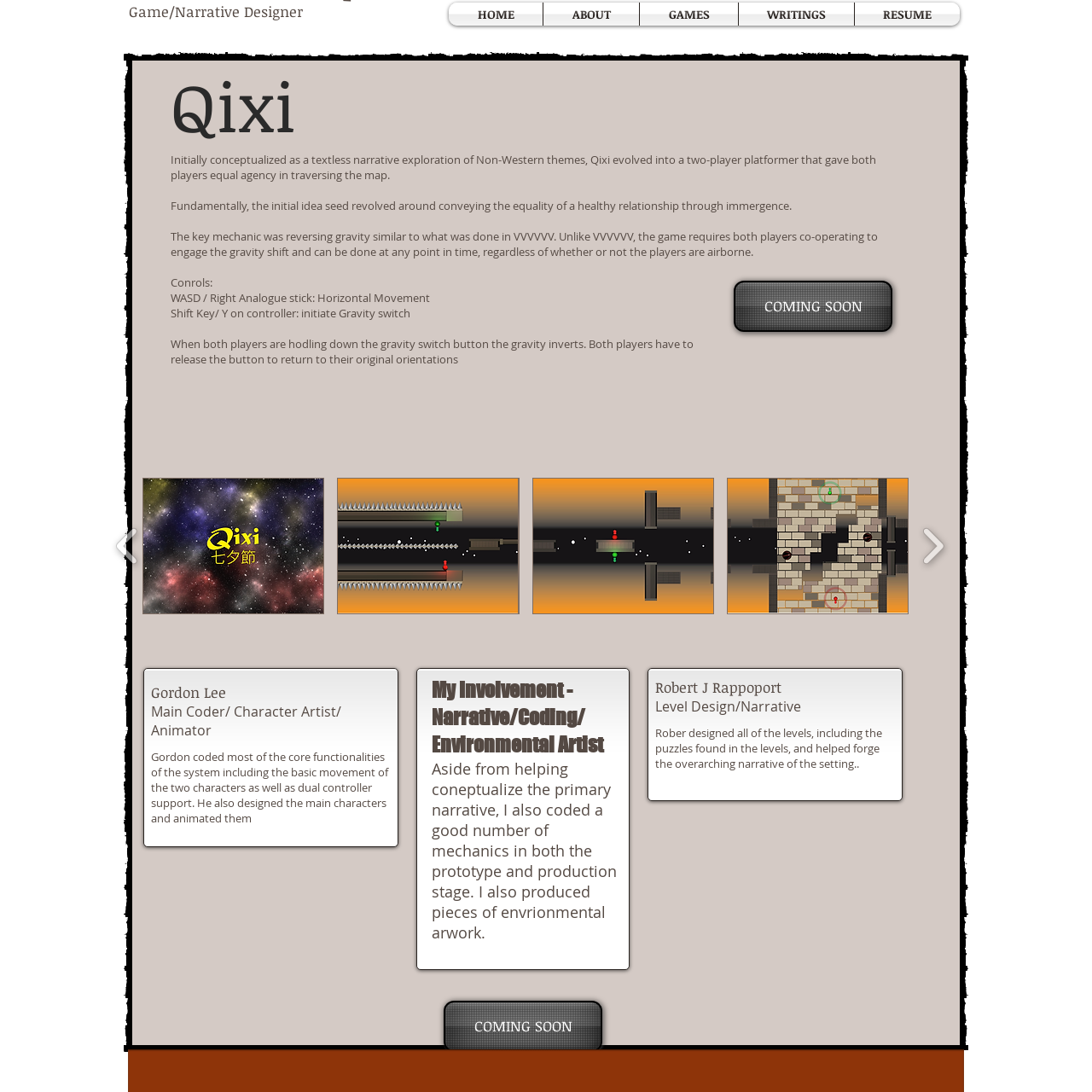What is the key mechanic of Qixi?
Analyze the image enclosed by the red bounding box and reply with a one-word or phrase answer.

Reversing gravity